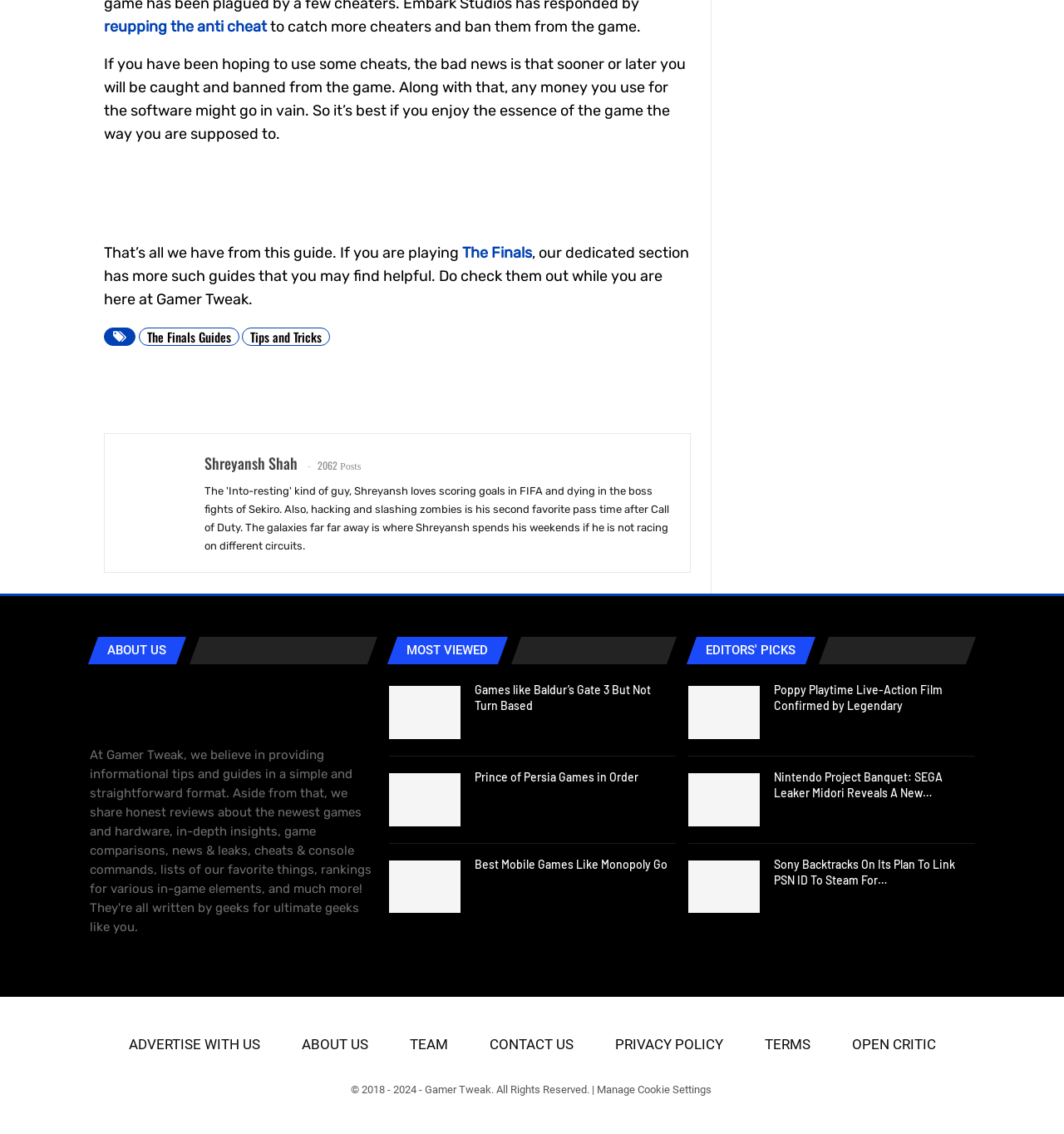Who is the author of the article?
Based on the visual information, provide a detailed and comprehensive answer.

The author of the article is mentioned at the bottom of the article, where it says 'Shreyansh Shah' with a link next to it.